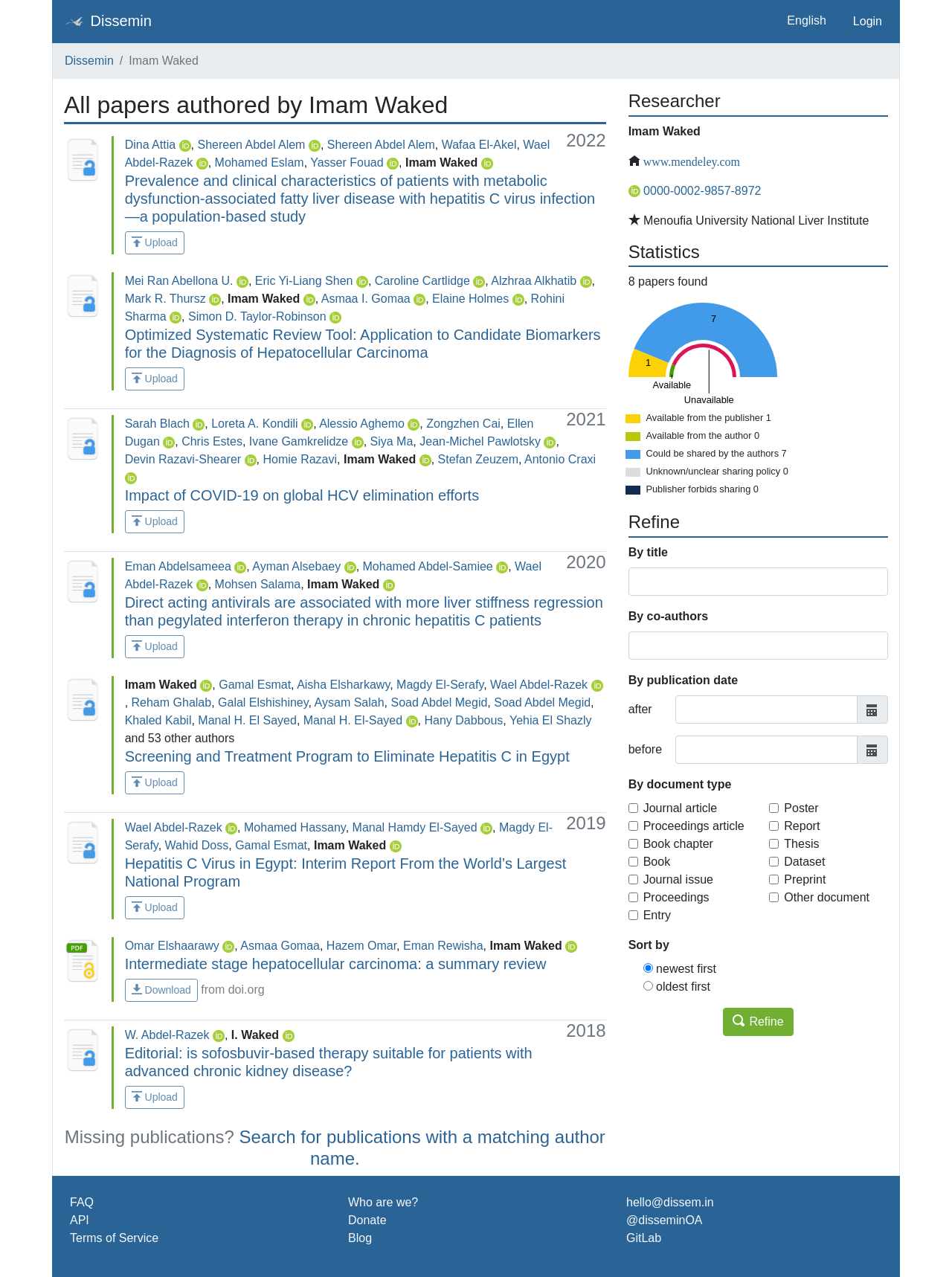Given the element description, predict the bounding box coordinates in the format (top-left x, top-left y, bottom-right x, bottom-right y), using floating point numbers between 0 and 1: Eric Yi-Liang Shen

[0.268, 0.215, 0.371, 0.225]